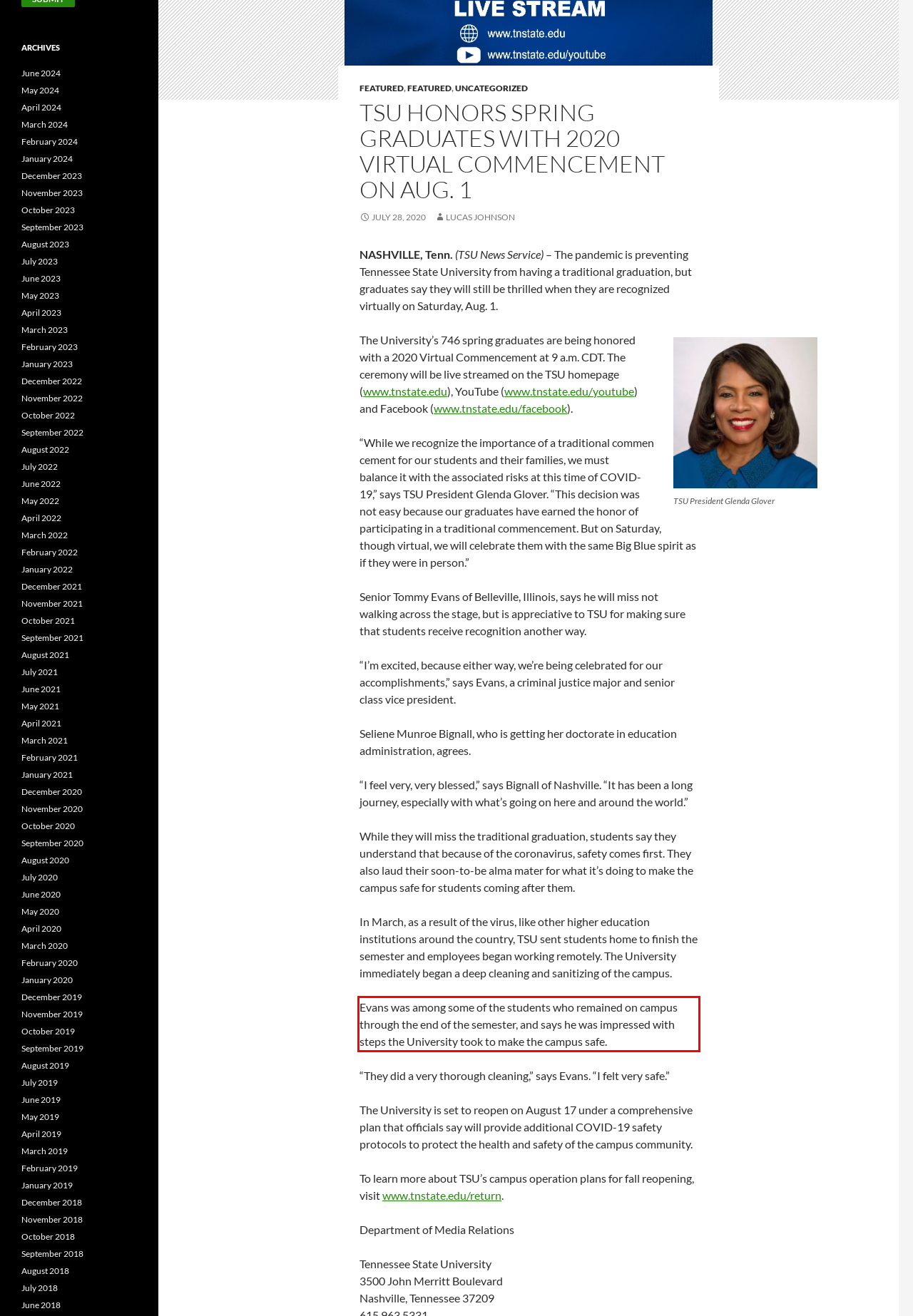Using the provided screenshot of a webpage, recognize the text inside the red rectangle bounding box by performing OCR.

Evans was among some of the students who remained on campus through the end of the semester, and says he was impressed with steps the University took to make the campus safe.